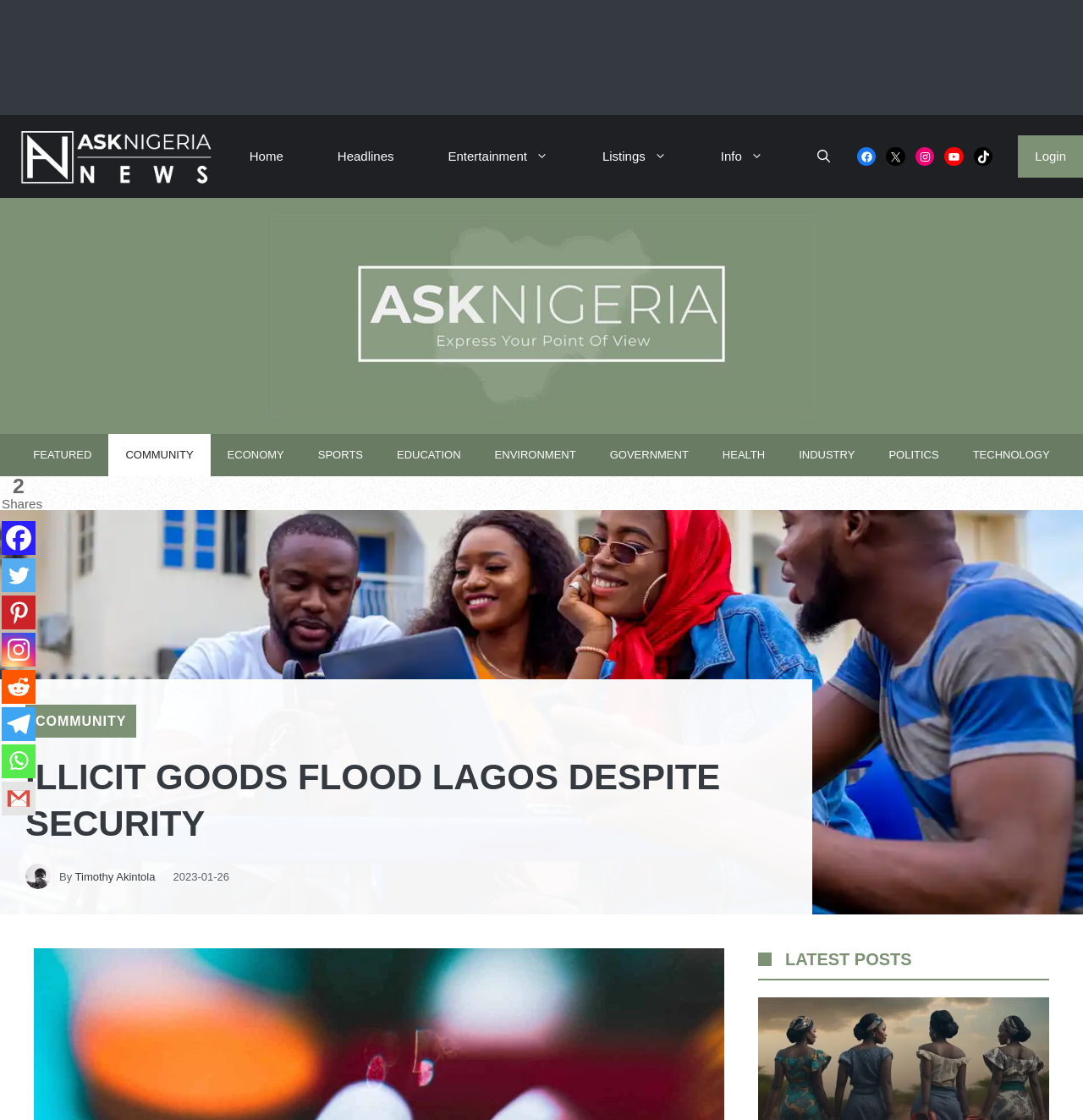Please determine the bounding box of the UI element that matches this description: parent_node: 2 aria-label="Twitter" title="Twitter". The coordinates should be given as (top-left x, top-left y, bottom-right x, bottom-right y), with all values between 0 and 1.

[0.002, 0.498, 0.033, 0.529]